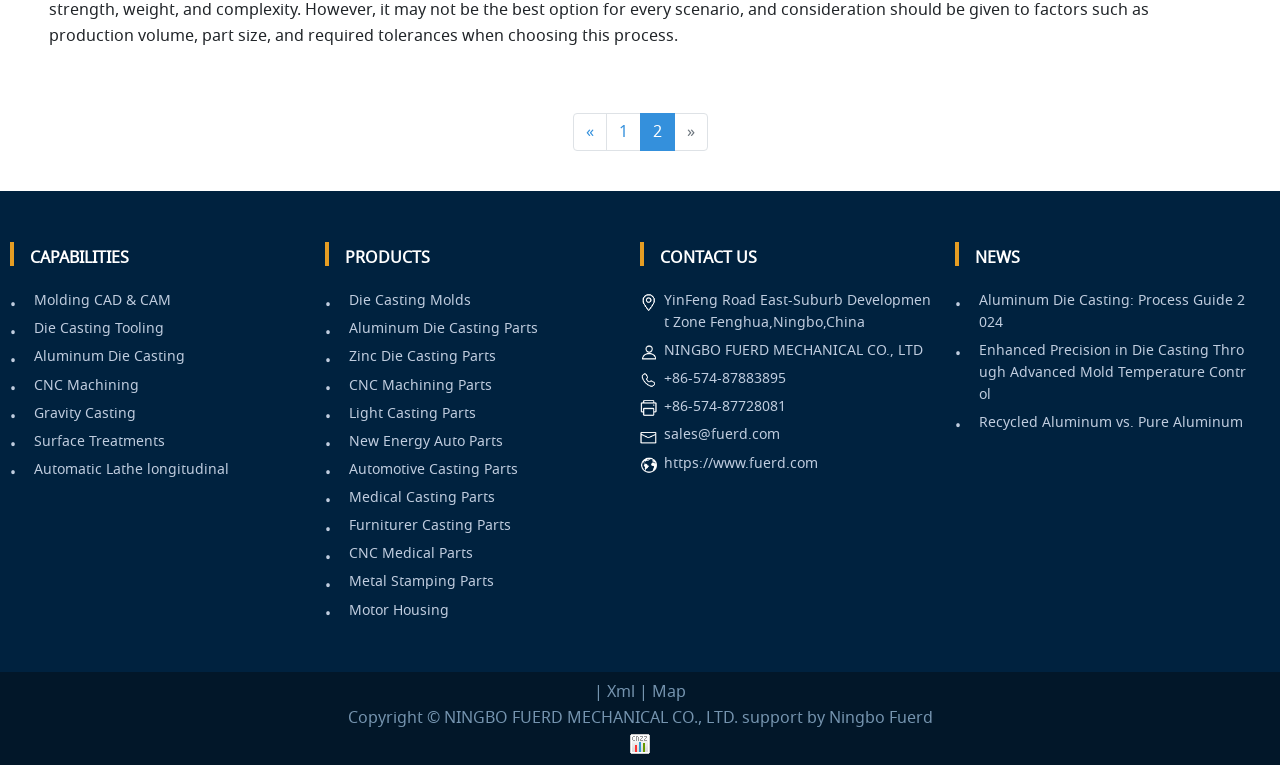What is the company name?
Refer to the image and provide a thorough answer to the question.

I found the company name by looking at the contact information section, where it is written 'NINGBO FUERD MECHANICAL CO., LTD'.